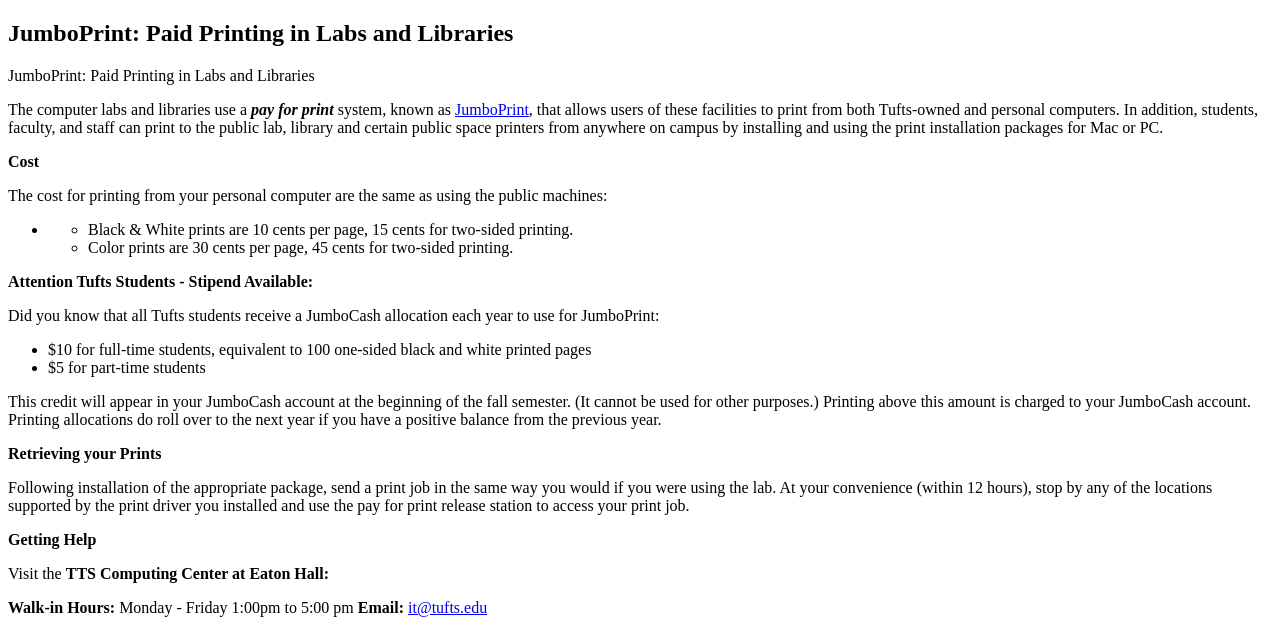Summarize the webpage comprehensively, mentioning all visible components.

The webpage is about JumboPrint, a paid printing system used in labs and libraries at Tufts University. At the top, there is a heading with the title "JumboPrint: Paid Printing in Labs and Libraries". Below the heading, there is a brief introduction to the system, explaining that it allows users to print from both university-owned and personal computers.

The main content of the page is divided into several sections. The first section is about the cost of printing, which is displayed in a list format. There are two types of printing costs: black and white prints, which cost 10 cents per page, and color prints, which cost 30 cents per page.

The next section is about a stipend available to Tufts students, who receive a JumboCash allocation each year to use for JumboPrint. The allocation amount varies depending on the student's status, with full-time students receiving $10 and part-time students receiving $5.

Following this section, there is information about retrieving printed documents, which can be done at any of the locations supported by the print driver. Users can send a print job and then pick it up at their convenience within 12 hours.

The final section is about getting help, which provides contact information for the TTS Computing Center at Eaton Hall, including walk-in hours and an email address.

Throughout the page, there are several links, including one to the JumboPrint system and another to the email address "it@tufts.edu". There are no images on the page.